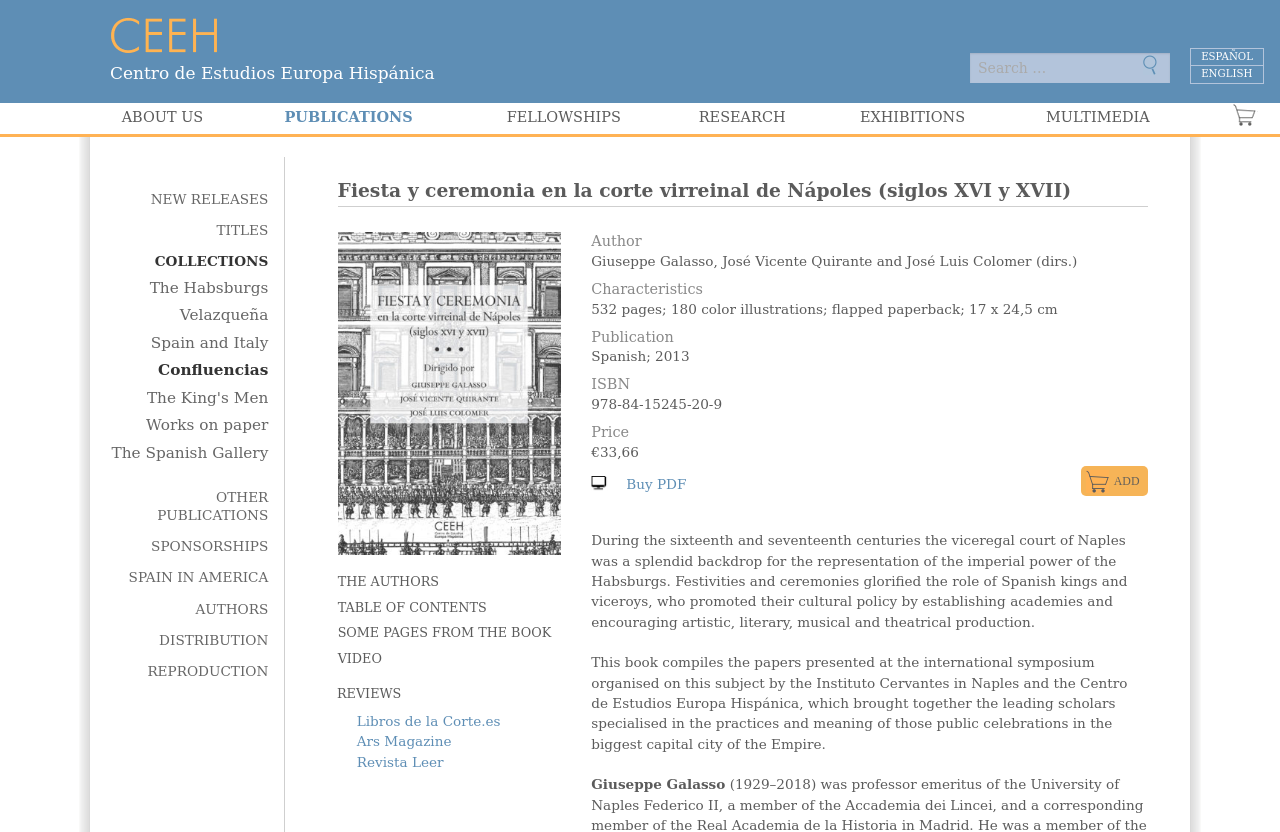Provide the bounding box coordinates for the area that should be clicked to complete the instruction: "Buy the PDF".

[0.462, 0.572, 0.536, 0.591]